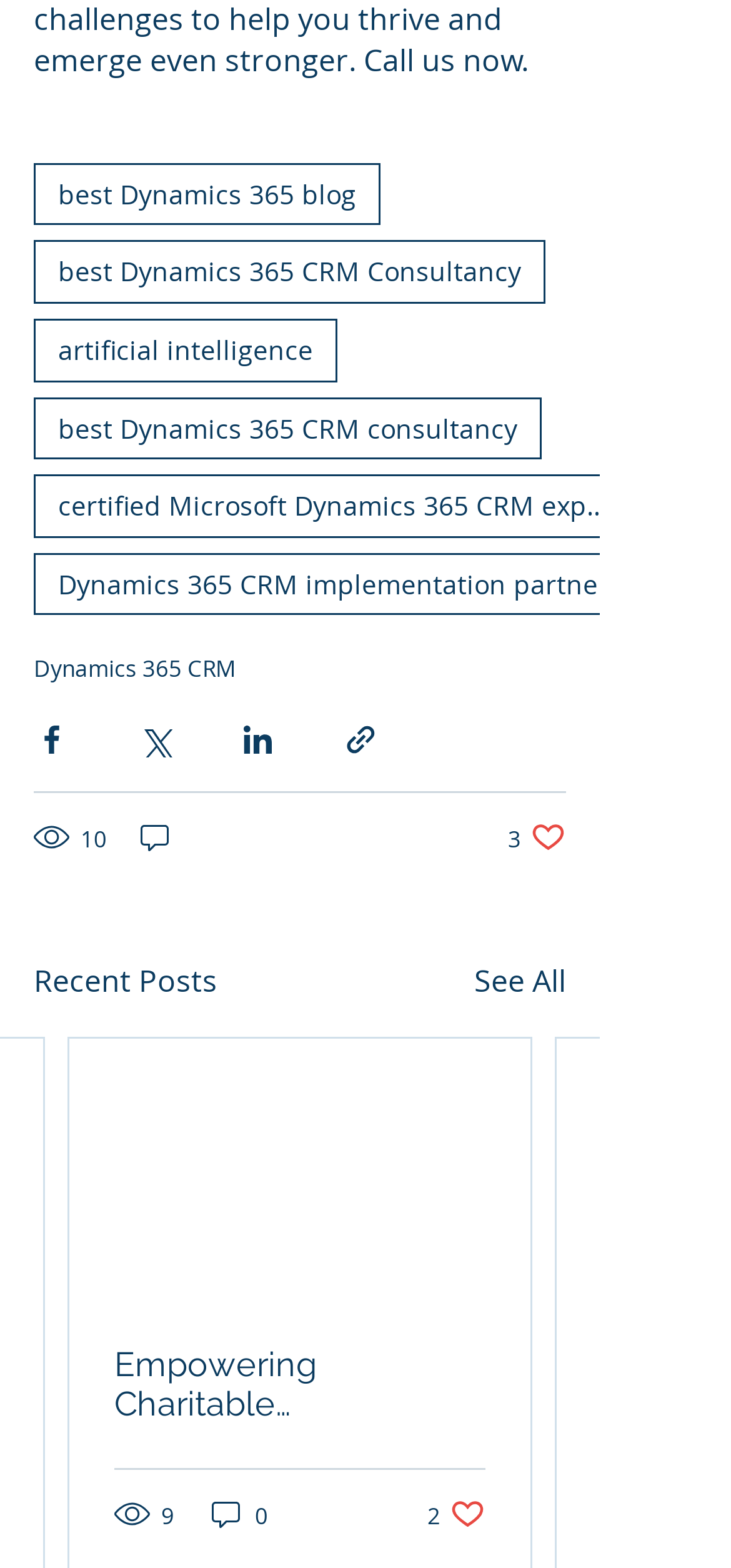Identify the bounding box coordinates of the clickable region to carry out the given instruction: "Click on the 'Empowering Charitable Organizations With Dynamics 365' link".

[0.156, 0.857, 0.664, 0.907]